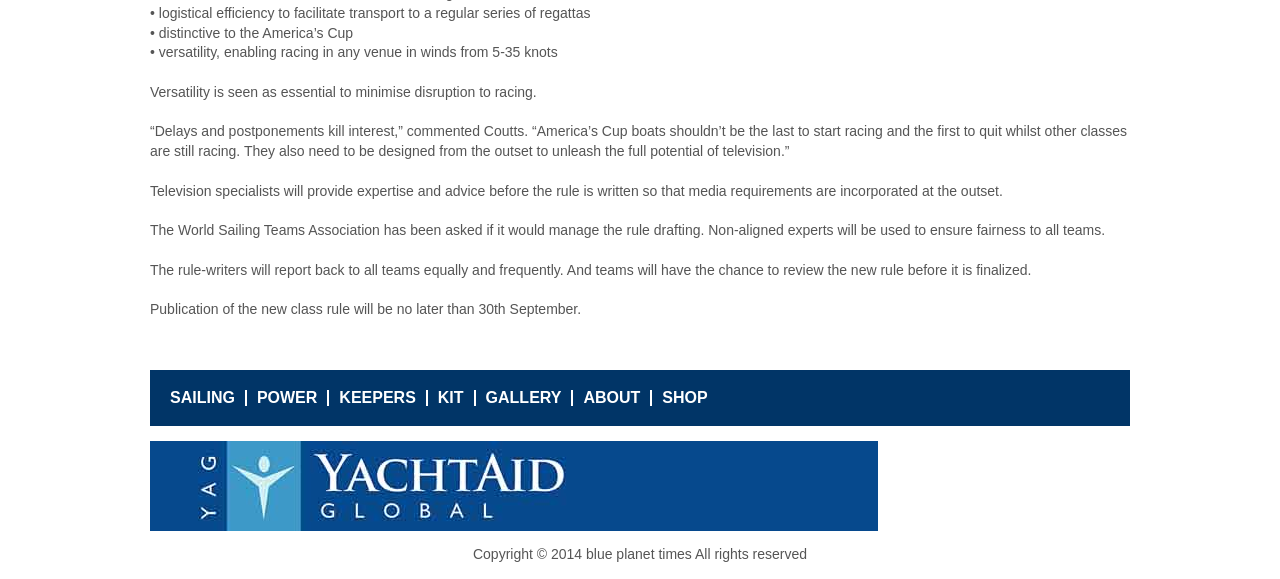Provide the bounding box coordinates of the UI element this sentence describes: "alt="YachtAid Global"".

[0.117, 0.895, 0.686, 0.922]